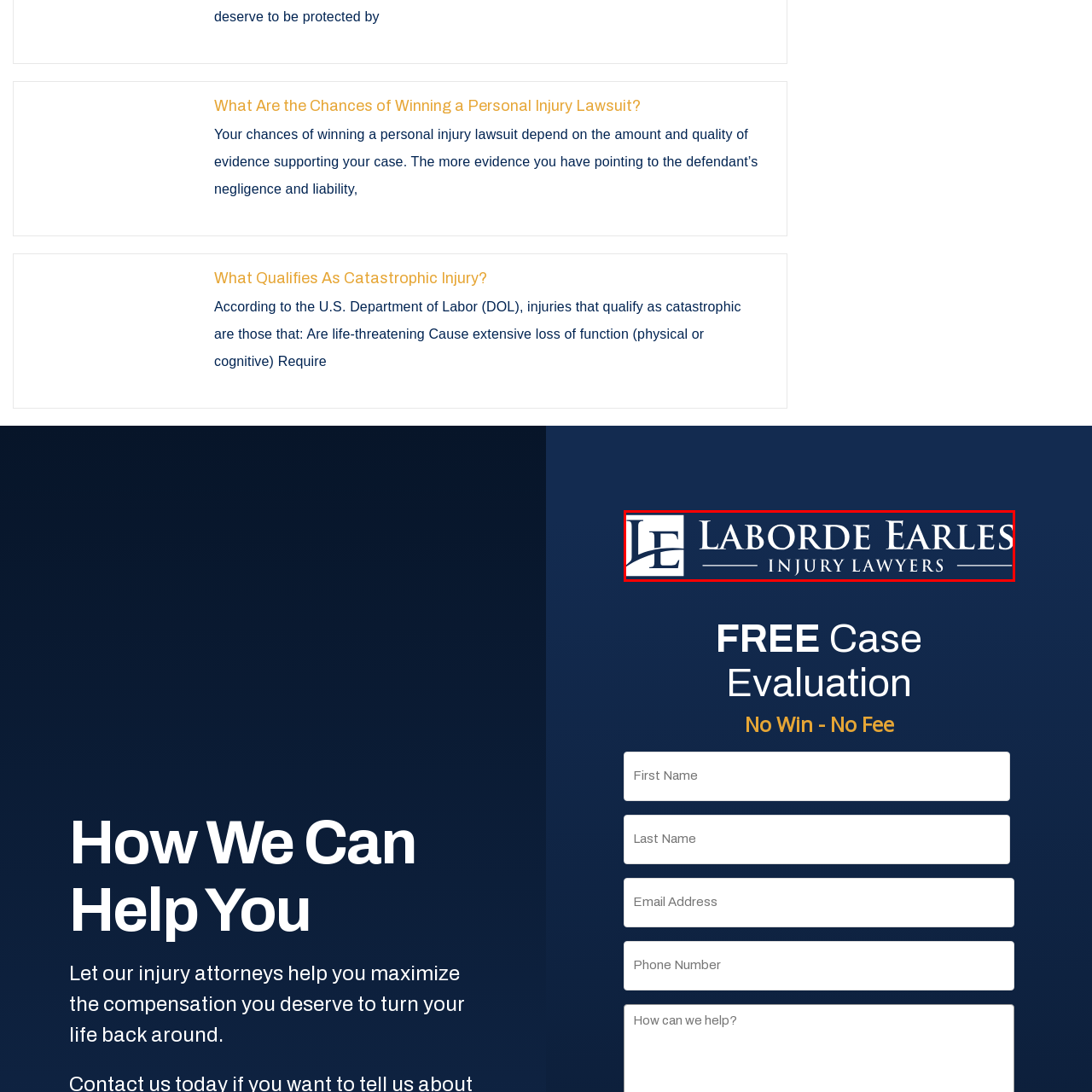View the part of the image surrounded by red, What font style is used for the initials 'LE'? Respond with a concise word or phrase.

Elegant